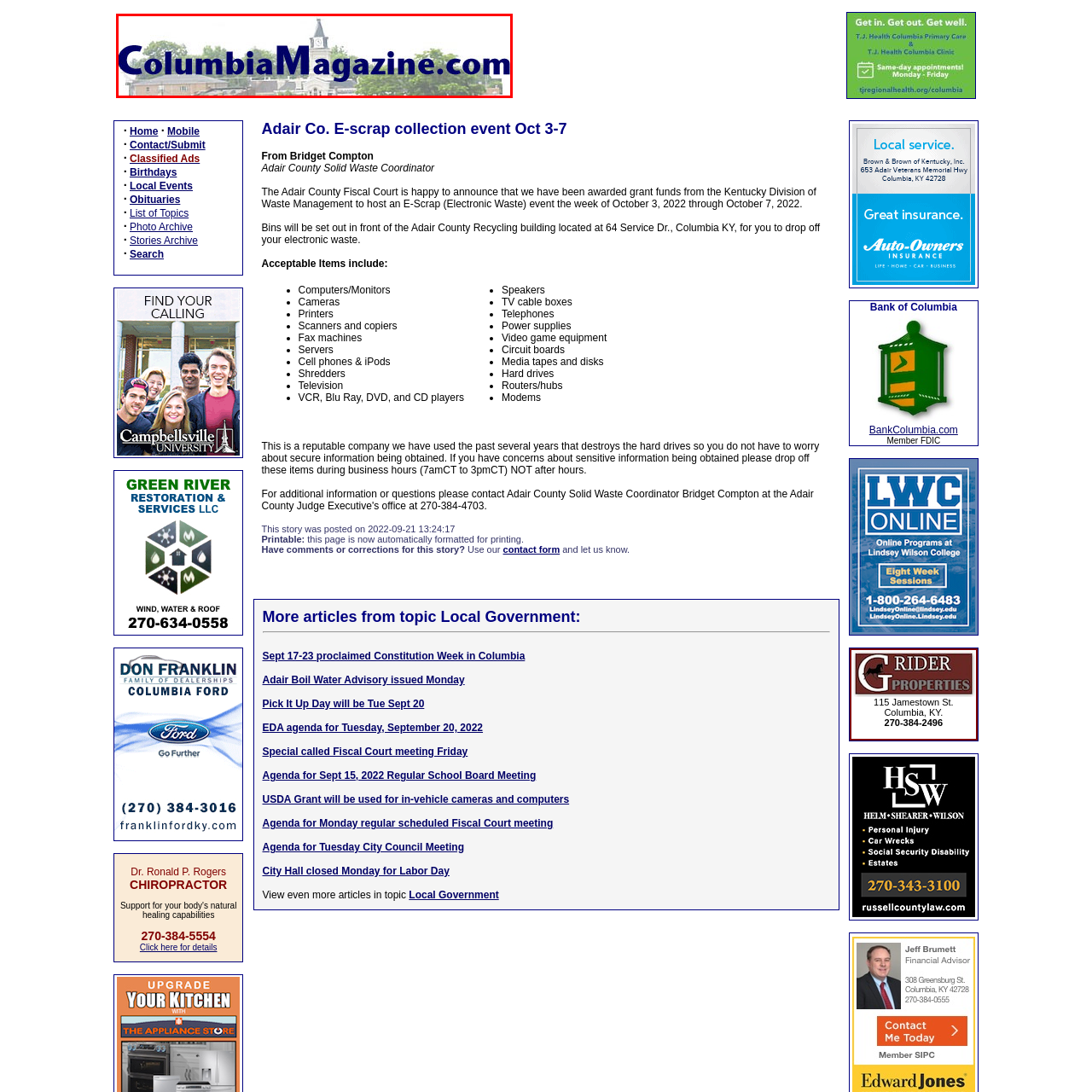What is symbolized by the clock tower?
Direct your attention to the image encased in the red bounding box and answer the question thoroughly, relying on the visual data provided.

According to the caption, the presence of the clock tower in the background symbolizes the town's heritage, implying that the clock tower is a significant landmark that represents the town's history and cultural identity.